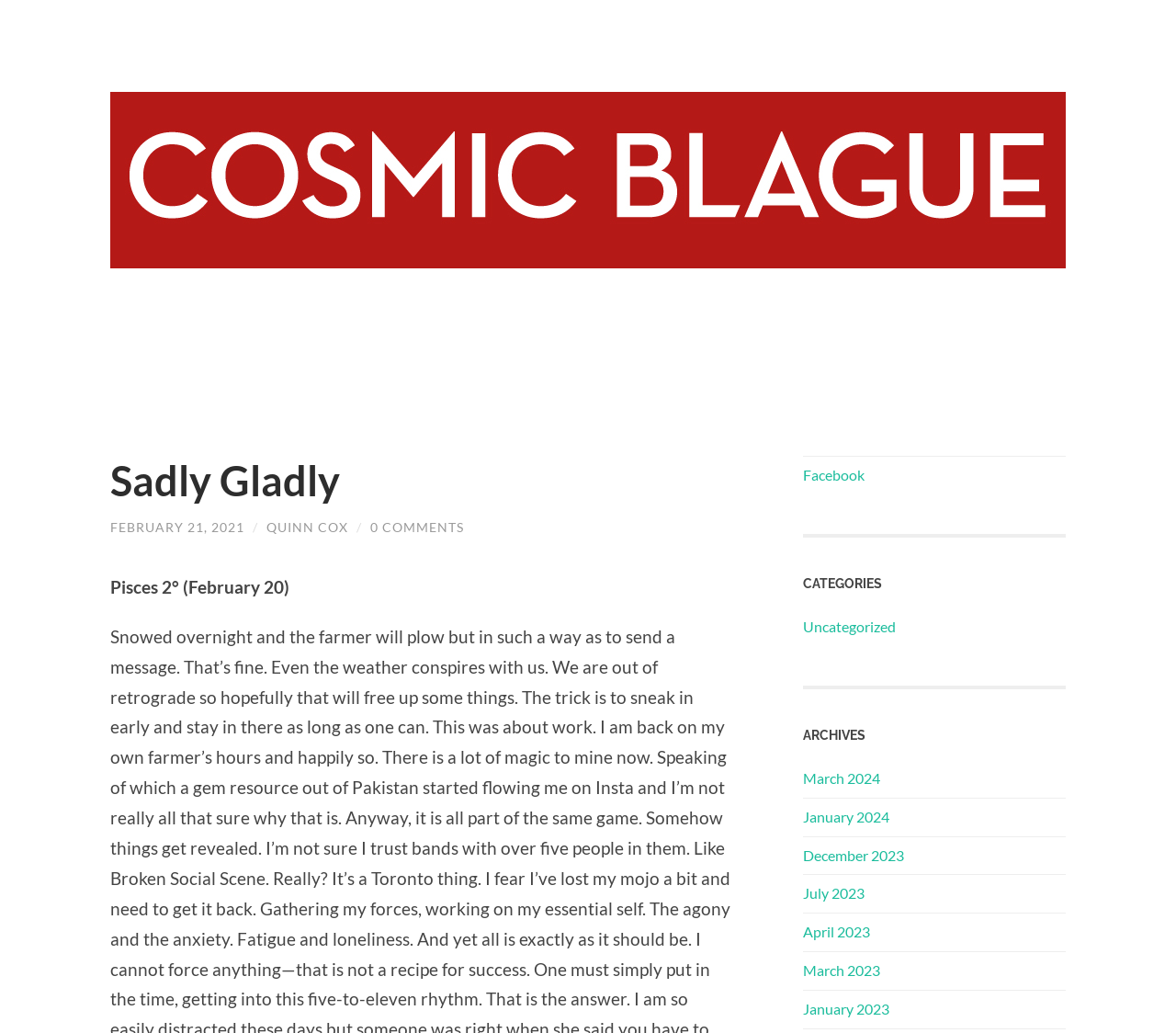Please indicate the bounding box coordinates of the element's region to be clicked to achieve the instruction: "visit Cosmic Blague". Provide the coordinates as four float numbers between 0 and 1, i.e., [left, top, right, bottom].

[0.094, 0.089, 0.906, 0.26]